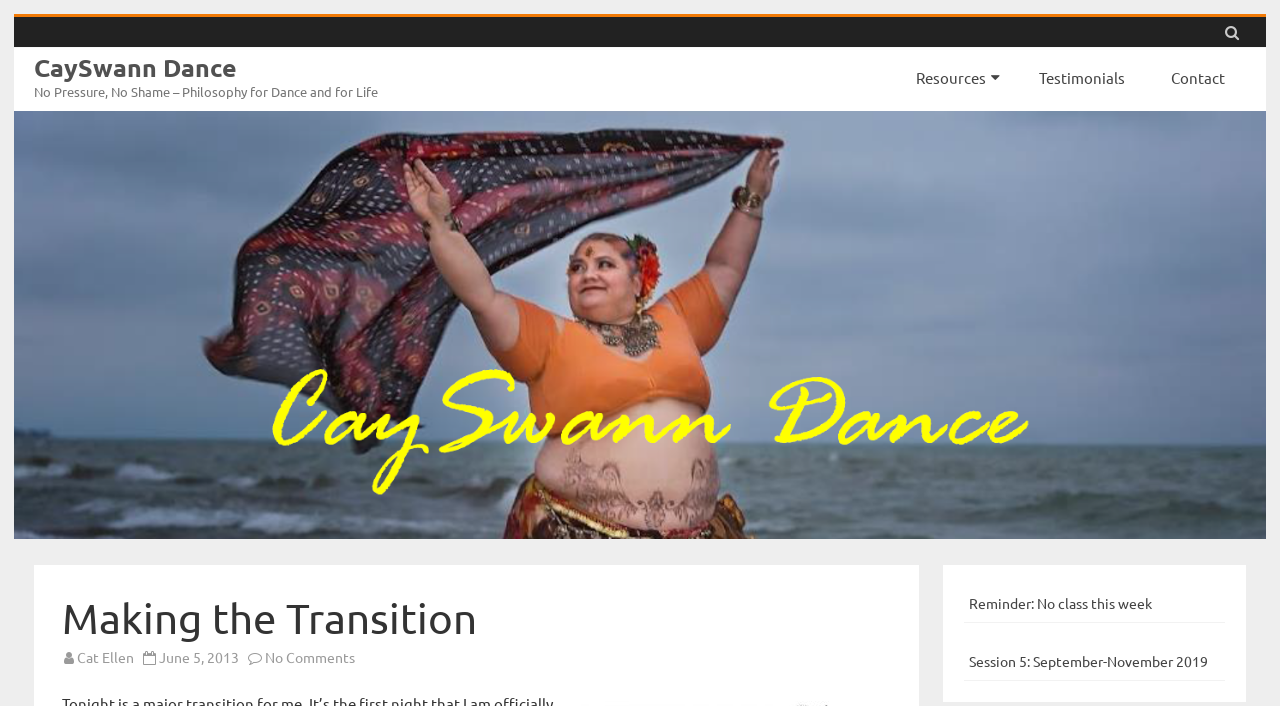Identify the main title of the webpage and generate its text content.

Making the Transition